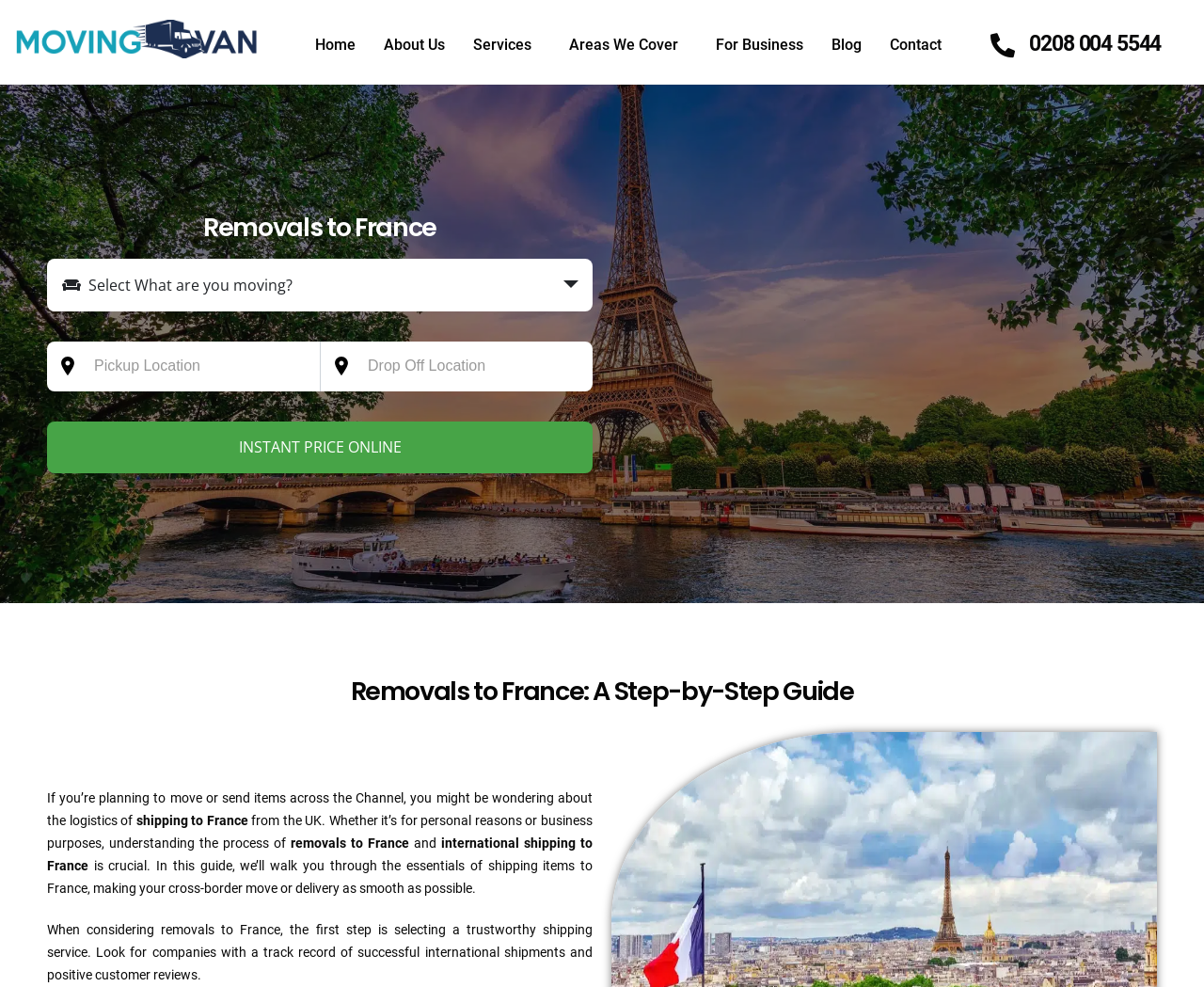Identify the bounding box coordinates of the specific part of the webpage to click to complete this instruction: "Select what you are moving".

[0.039, 0.262, 0.492, 0.315]